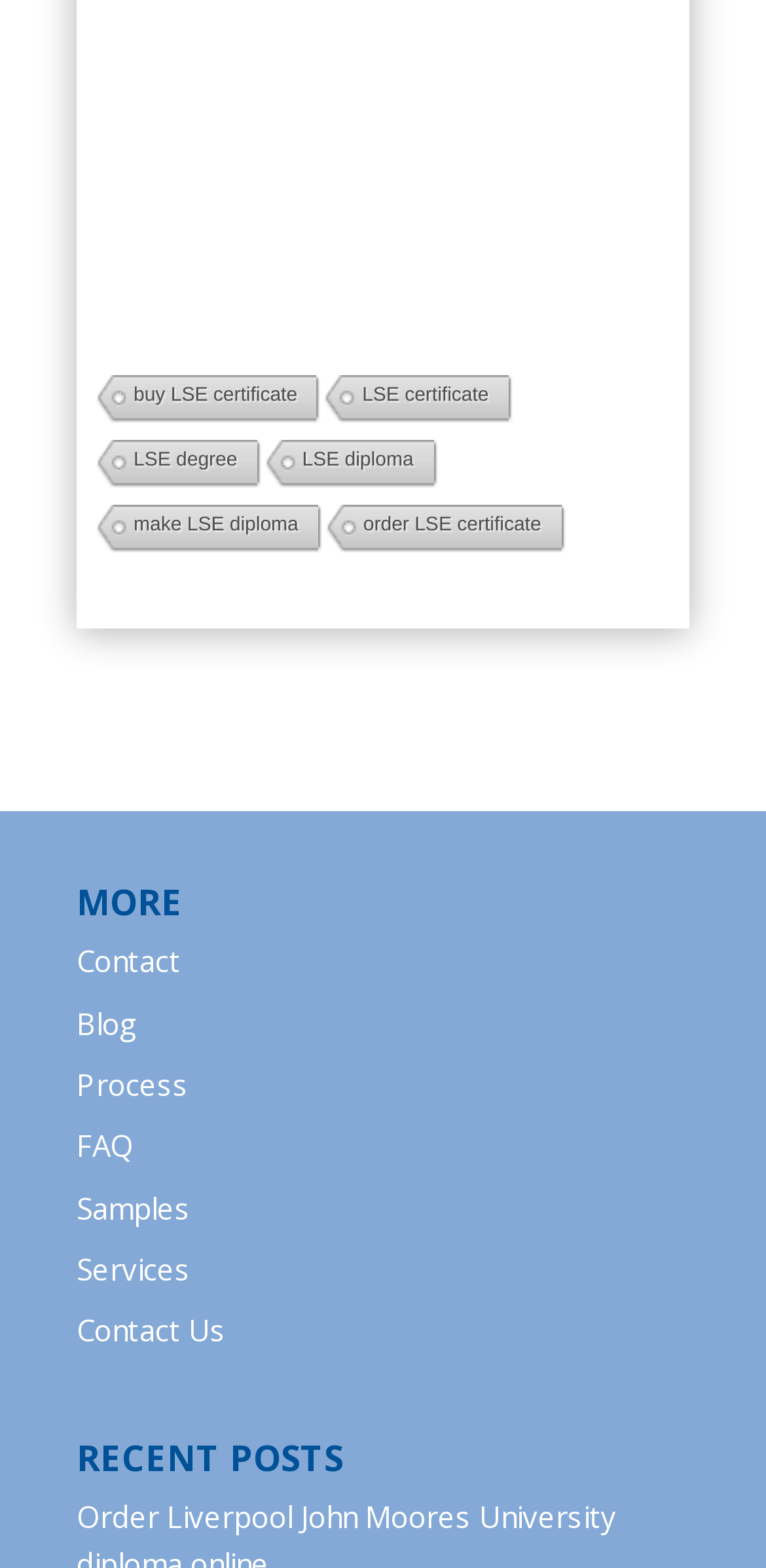Answer the question with a brief word or phrase:
What is the title of the bottom section?

RECENT POSTS